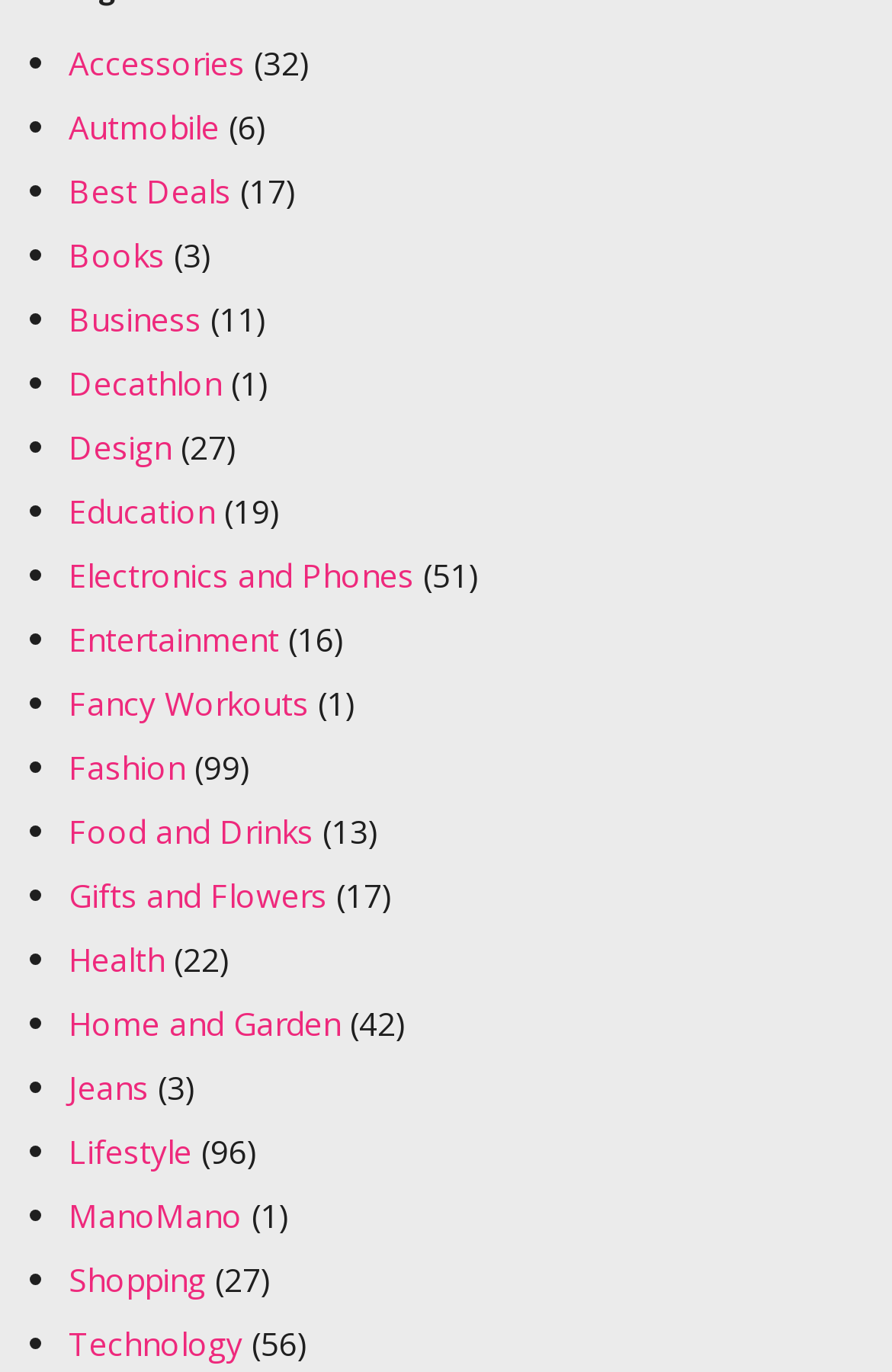How many categories are listed?
Based on the image, give a concise answer in the form of a single word or short phrase.

21